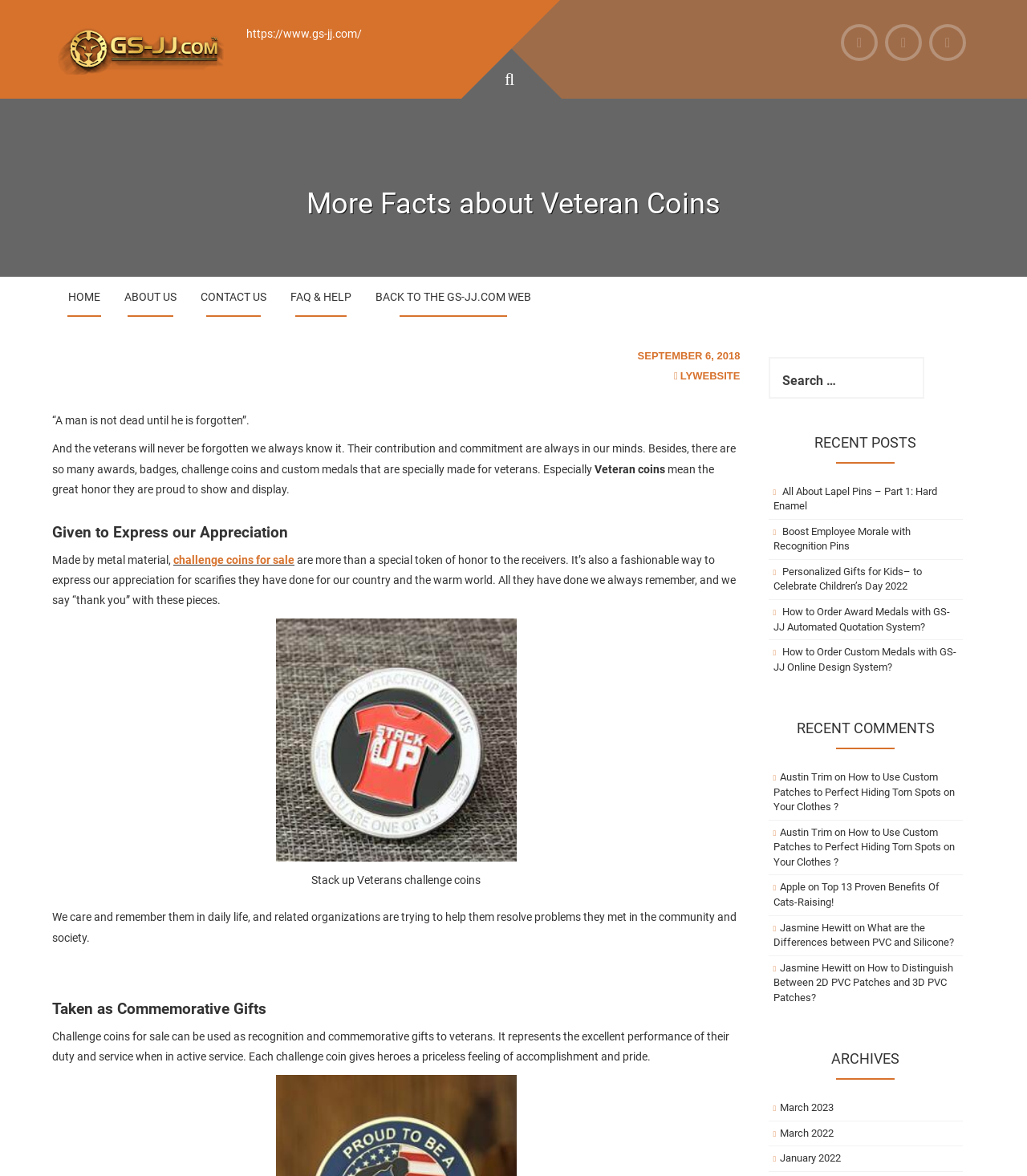What is the purpose of veteran coins?
Look at the image and respond with a one-word or short phrase answer.

To thank veterans